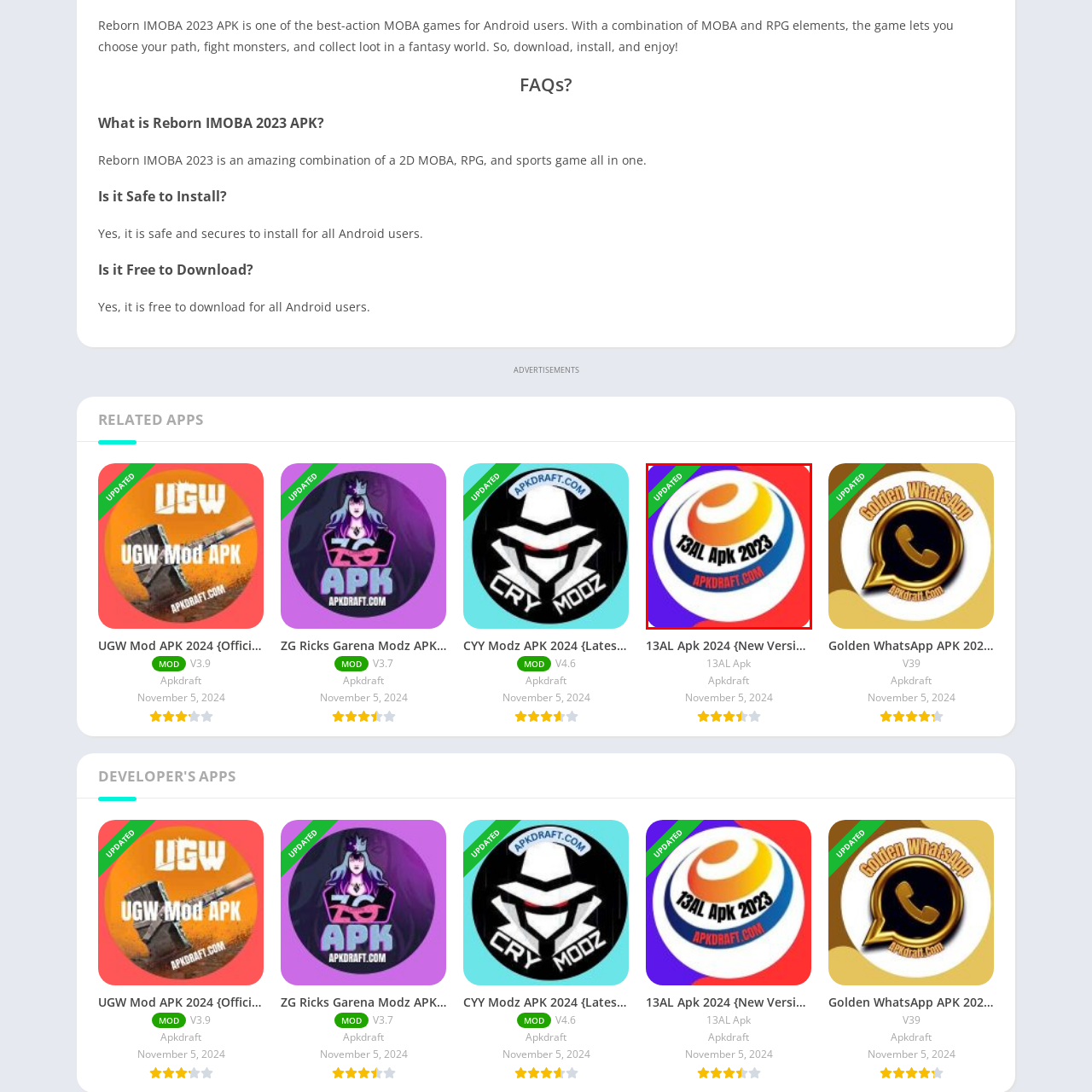Generate a detailed caption for the image within the red outlined area.

The image showcases the logo for the "13AL Apk 2023," accompanied by an "UPDATED" banner in the corner. The design features a circular emblem with vibrant colors, including shades of orange, yellow, and blue, set against a dynamic background of blue and red hues. Below the logo, the text "apkdraft.com" is prominently displayed, indicating the source or developer of the APK file. This image likely serves as a promotional graphic for users interested in downloading or learning more about the 13AL APK, highlighting its updated status to draw attention from potential users.